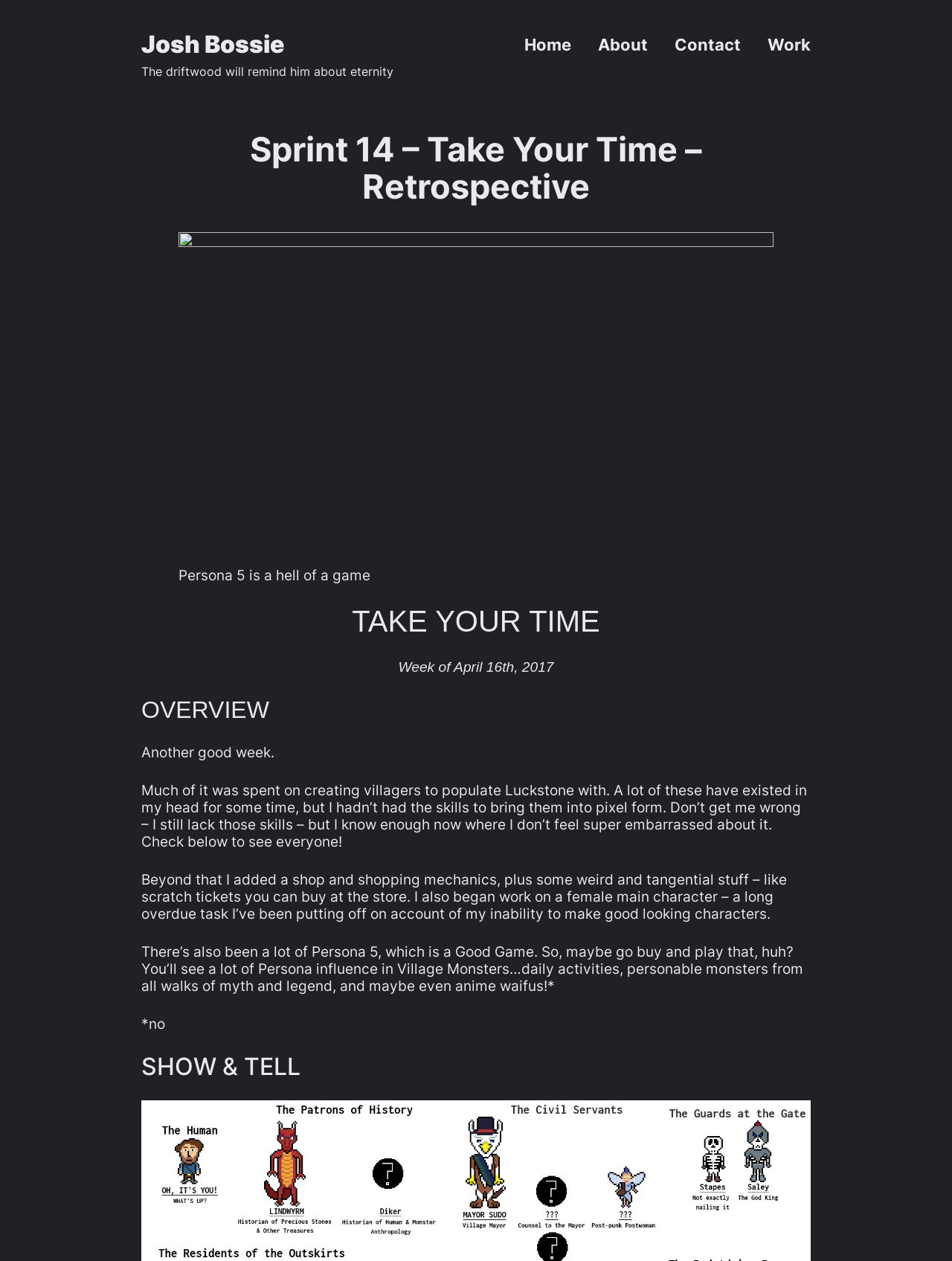Write a detailed summary of the webpage.

This webpage is a blog post titled "Sprint 14 – Take Your Time – Retrospective" by Josh Bossie. At the top left, there is a link to the author's name, "Josh Bossie". To the right of the author's name, there is a navigation header with links to "Home", "About", "Contact", and "Work". 

Below the navigation header, there is a quote "The driftwood will remind him about eternity". The main content of the blog post starts with a heading "Sprint 14 – Take Your Time – Retrospective", followed by a figure with a caption "Persona 5 is a hell of a game". 

The blog post is divided into sections, including "TAKE YOUR TIME", "OVERVIEW", and "SHOW & TELL". In the "OVERVIEW" section, there is a heading and three paragraphs of text describing the author's progress on a project, including creating villagers, adding a shop and shopping mechanics, and working on a female main character. The text also mentions the author's experience playing Persona 5. 

Throughout the blog post, there are no images, but there is a figure with a caption in the middle of the page. The layout is organized, with clear headings and concise text.